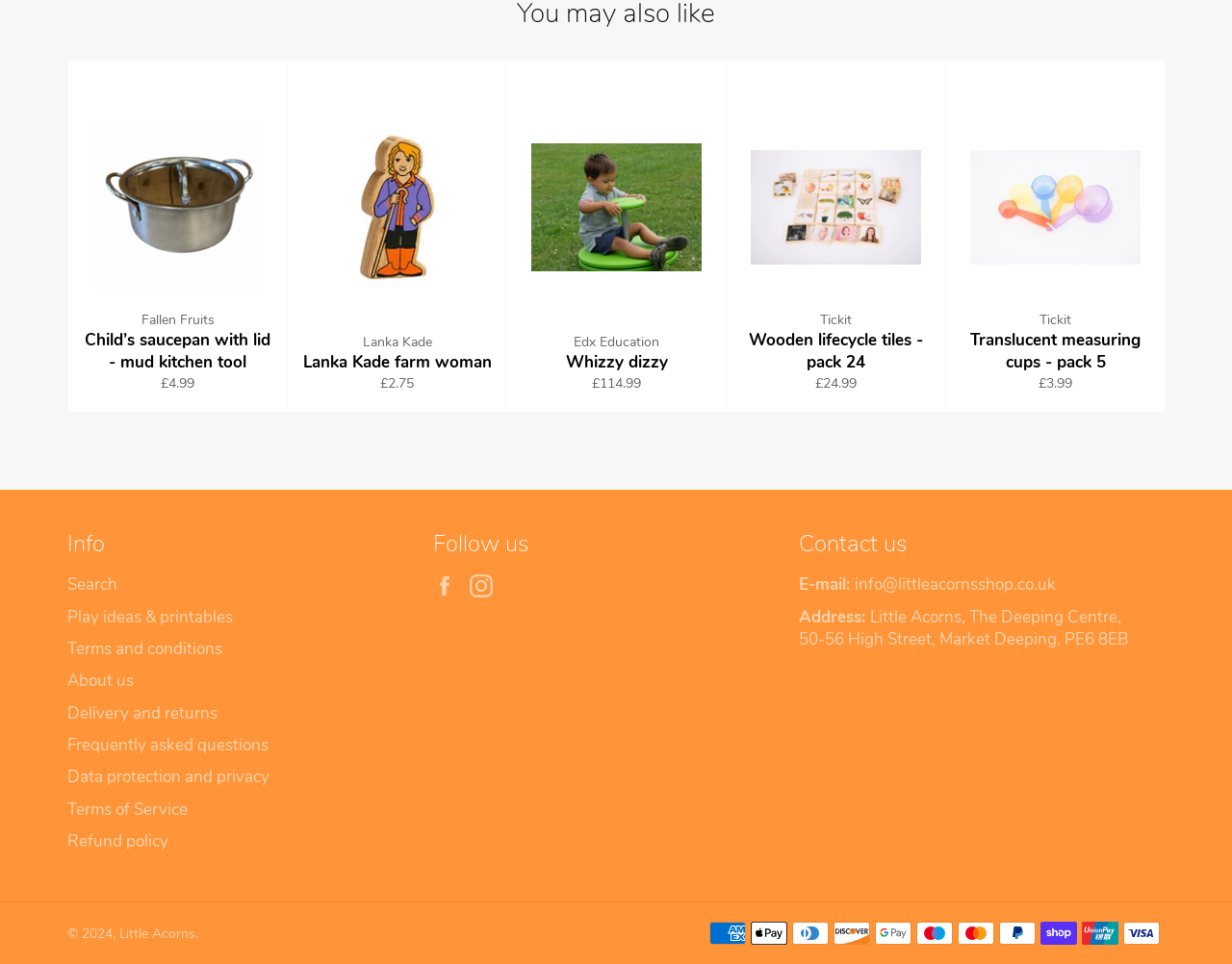Highlight the bounding box coordinates of the region I should click on to meet the following instruction: "Follow on Facebook".

[0.352, 0.595, 0.378, 0.62]